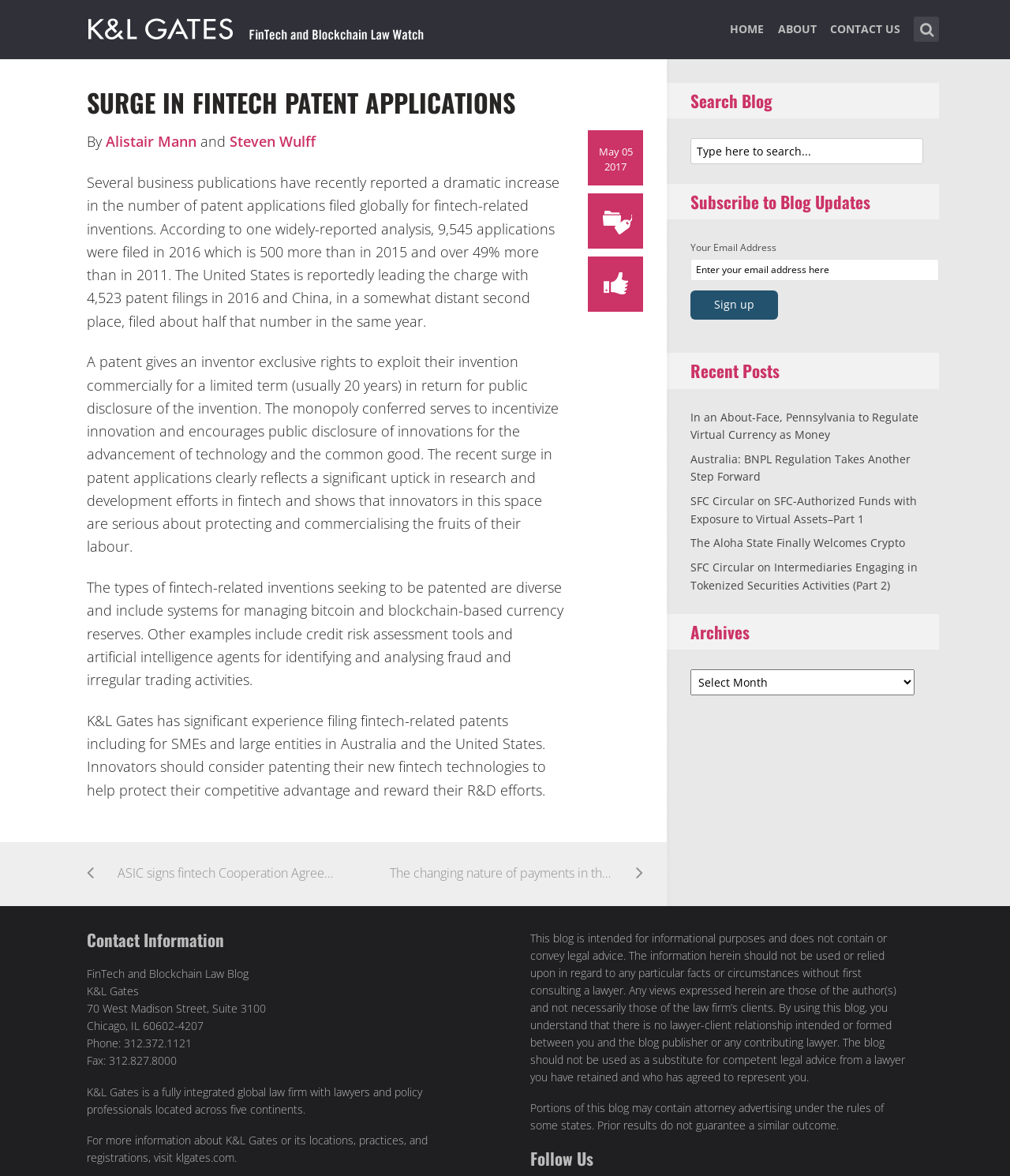Identify the text that serves as the heading for the webpage and generate it.

SURGE IN FINTECH PATENT APPLICATIONS